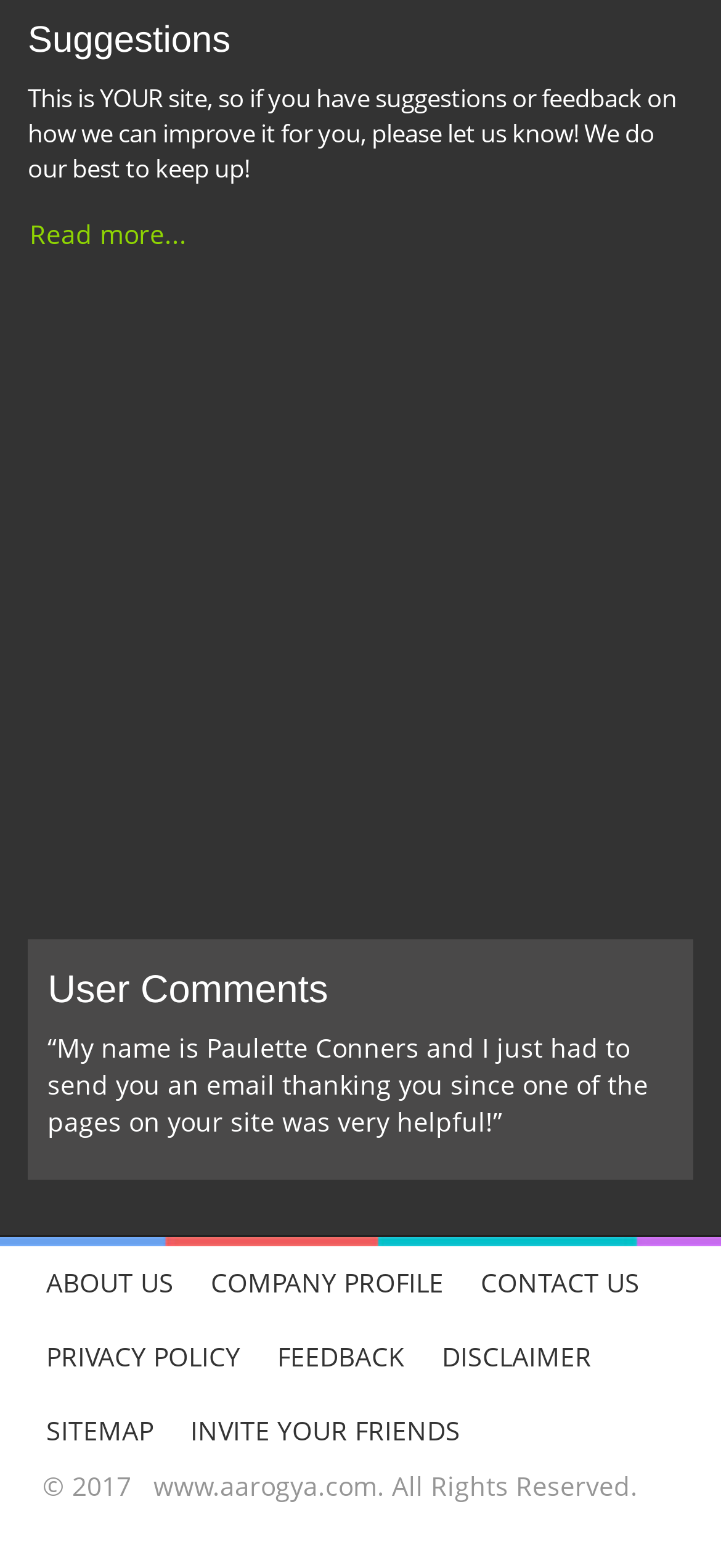Can you identify the bounding box coordinates of the clickable region needed to carry out this instruction: 'Read more about suggestions'? The coordinates should be four float numbers within the range of 0 to 1, stated as [left, top, right, bottom].

[0.038, 0.131, 0.262, 0.169]